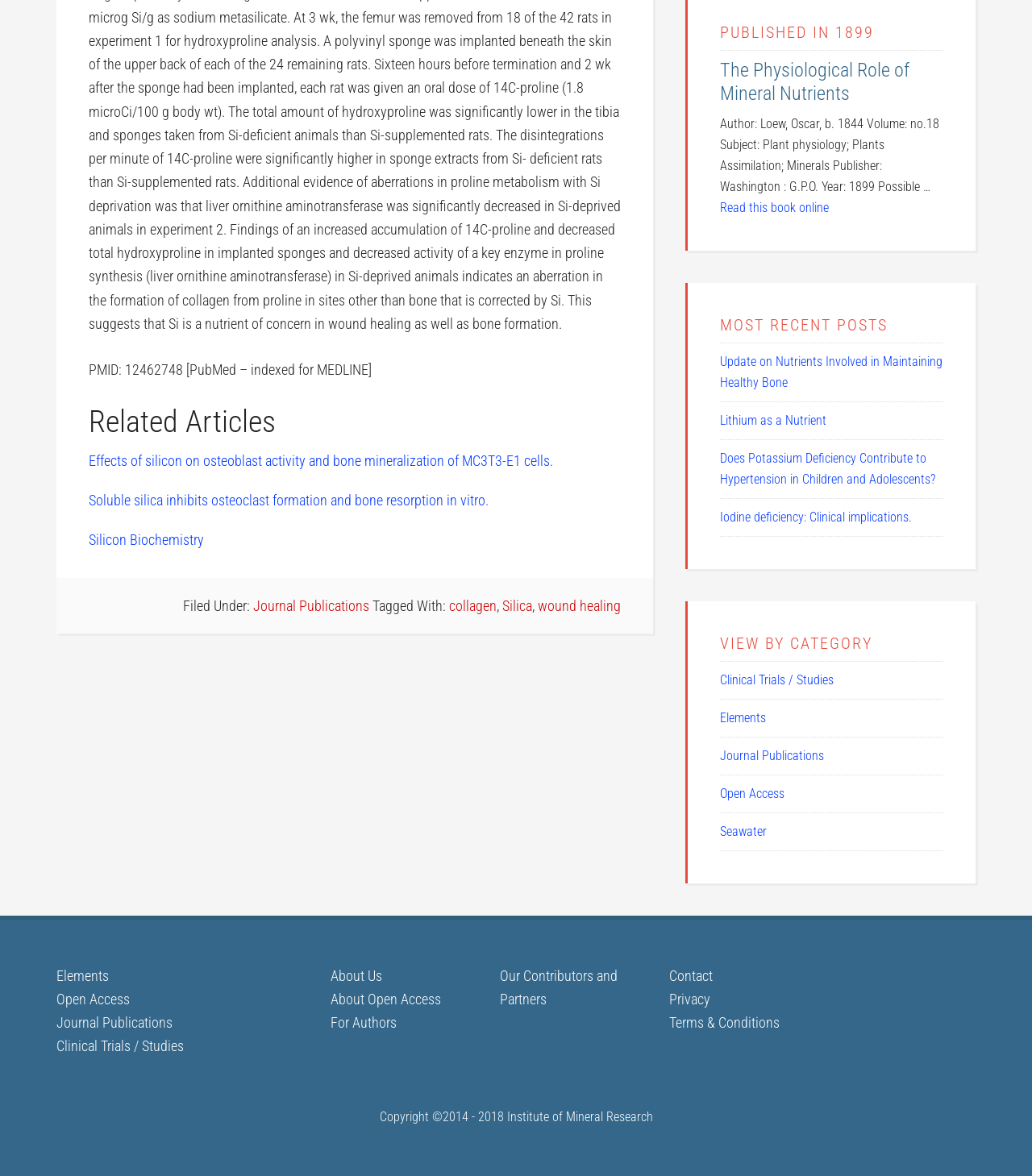Determine the bounding box for the HTML element described here: "Open Access". The coordinates should be given as [left, top, right, bottom] with each number being a float between 0 and 1.

[0.055, 0.842, 0.126, 0.857]